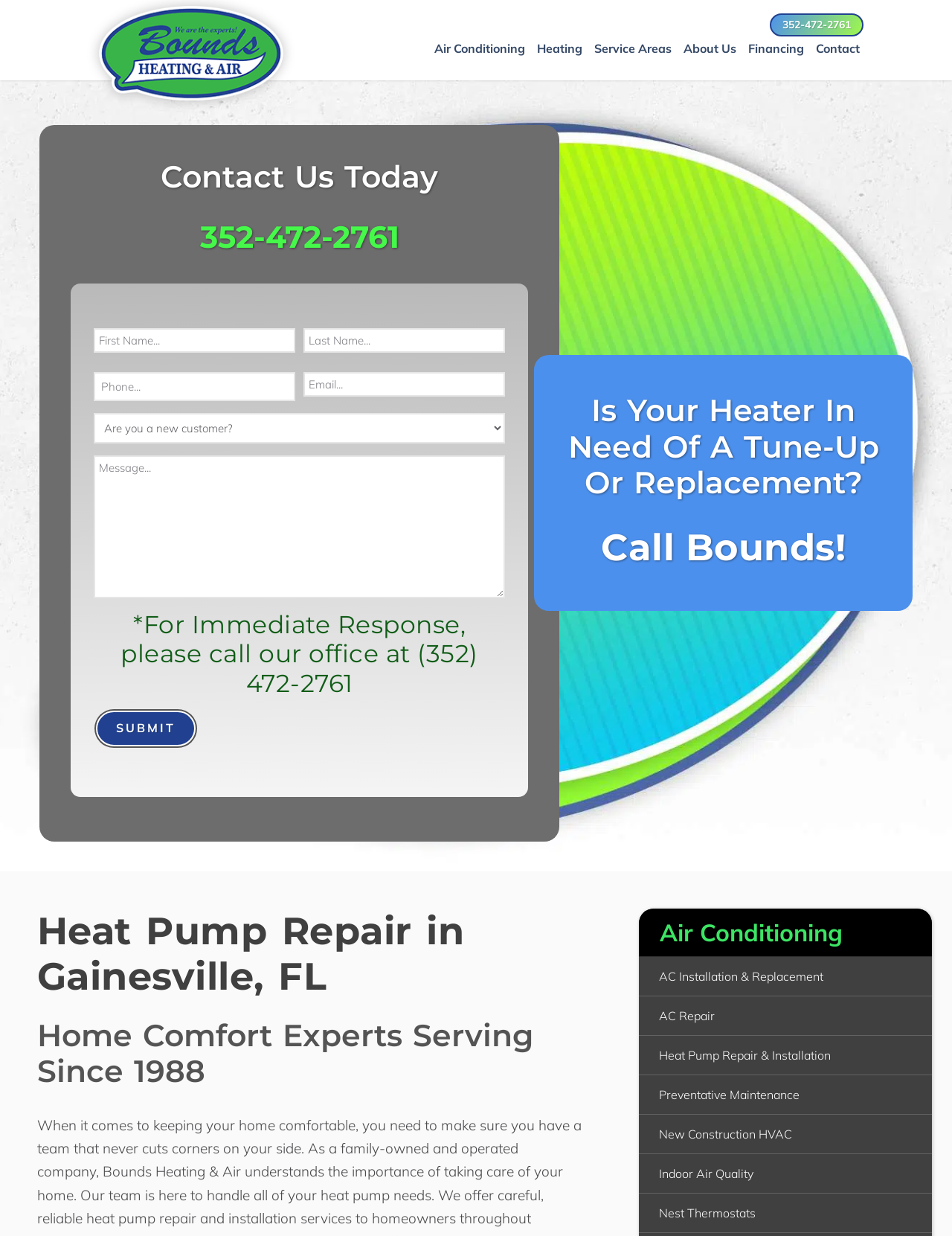Determine the bounding box coordinates of the clickable area required to perform the following instruction: "Fill in the 'First' name field". The coordinates should be represented as four float numbers between 0 and 1: [left, top, right, bottom].

[0.098, 0.265, 0.31, 0.285]